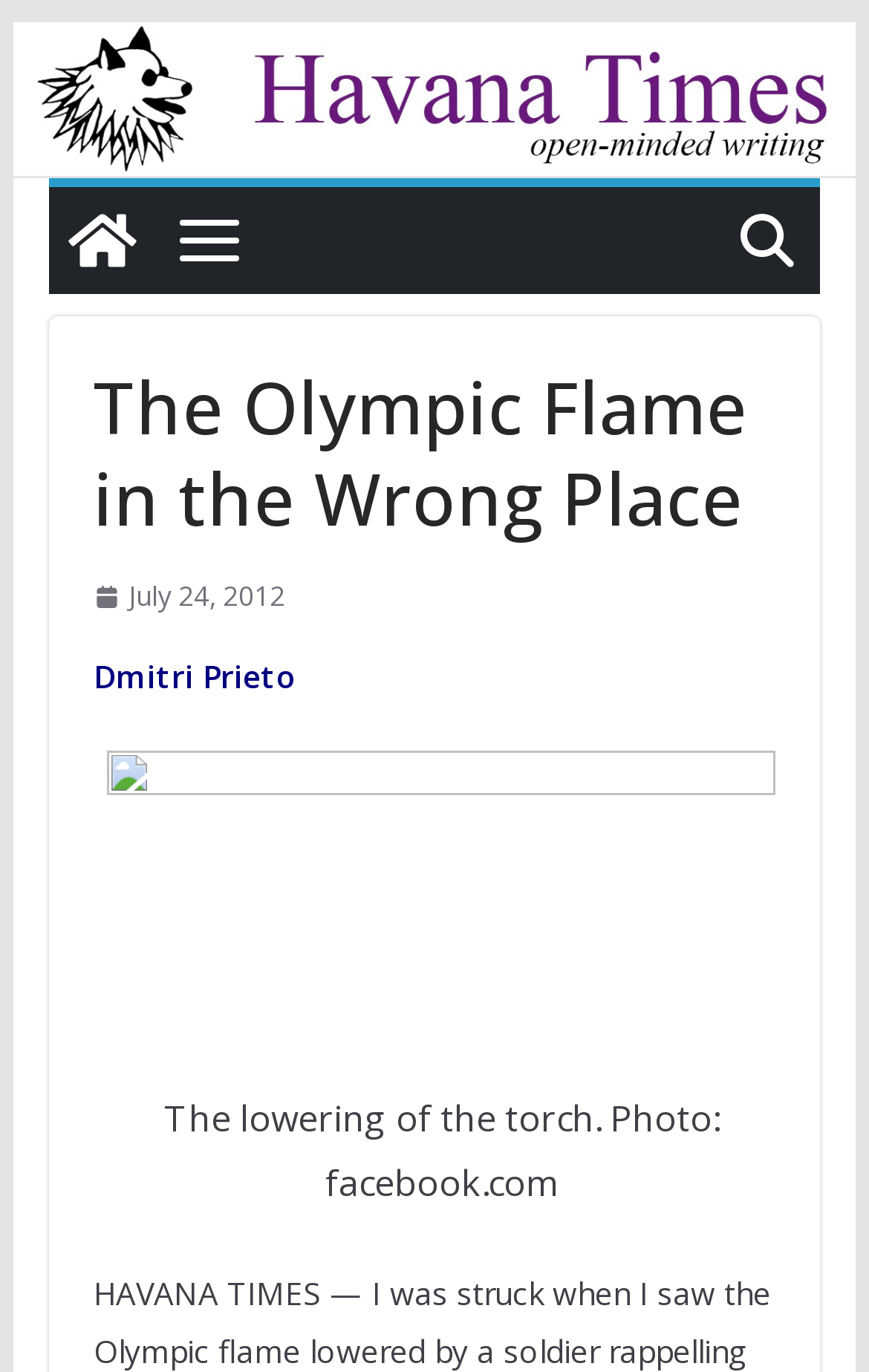Produce an extensive caption that describes everything on the webpage.

The webpage appears to be an article page from Havana Times, with a focus on a specific news story. At the top left of the page, there is a link to "Skip to content" and a link to the Havana Times website, accompanied by a small image of the Havana Times logo. 

Below these links, there is a larger image of the Havana Times logo, followed by another link to Havana Times and two small images. 

The main content of the page begins with a large header that reads "The Olympic Flame in the Wrong Place". Below this header, there is a link to the date "July 24, 2012", accompanied by a small image and a time element. 

To the right of the date, there is a text element that reads "Dmitri Prieto", likely the author of the article. 

The main article content is accompanied by a large figure that takes up most of the page, with an image and a figcaption that reads "The lowering of the torch. Photo: facebook.com".